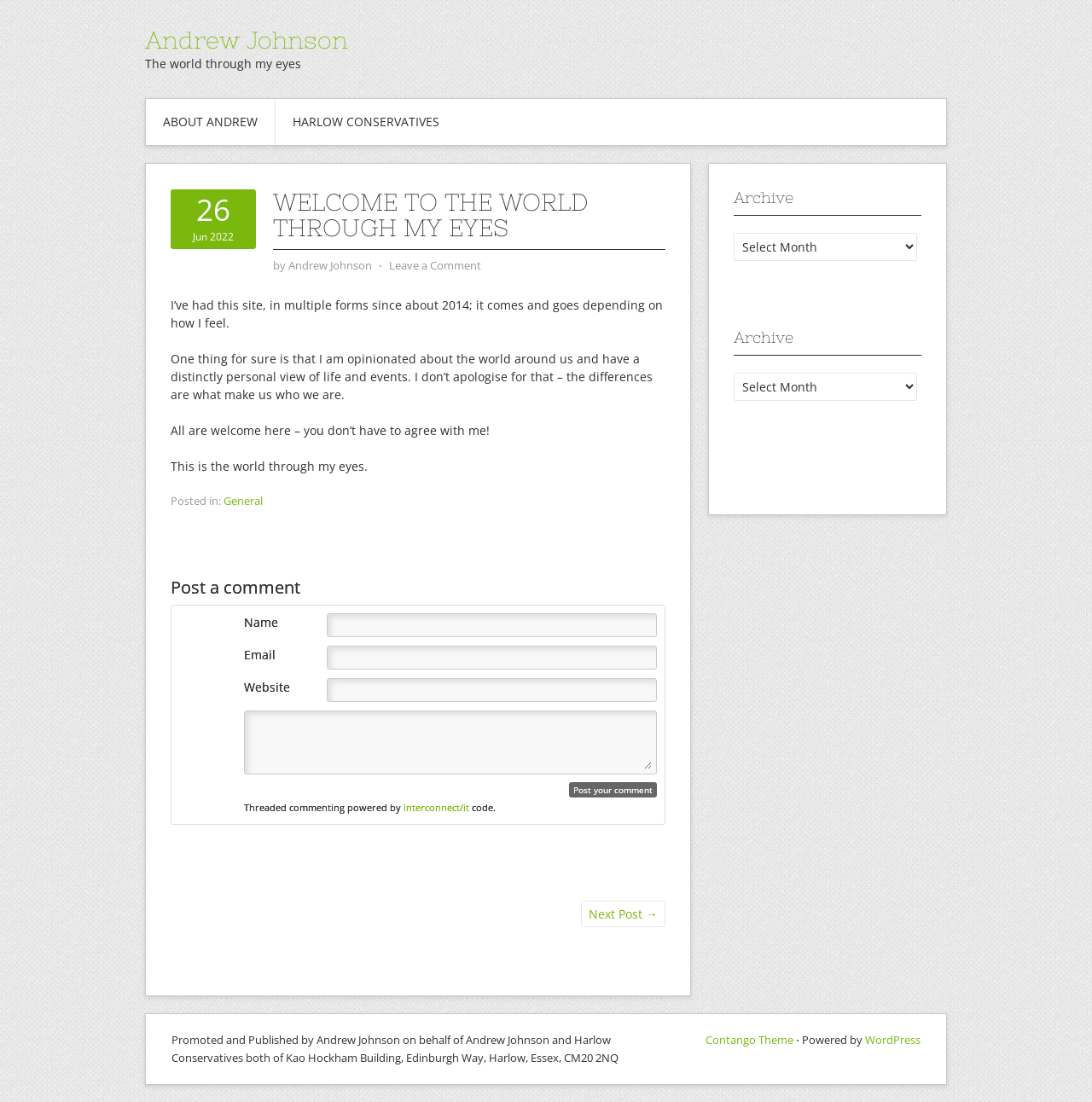What is the purpose of the textboxes and button at the bottom of the article?
Please provide an in-depth and detailed response to the question.

The answer can be found by looking at the textboxes and button at the bottom of the article, which are labeled 'Name', 'Email', 'Website', and 'Post your comment'. This suggests that the purpose of these elements is to allow users to post a comment on the article.